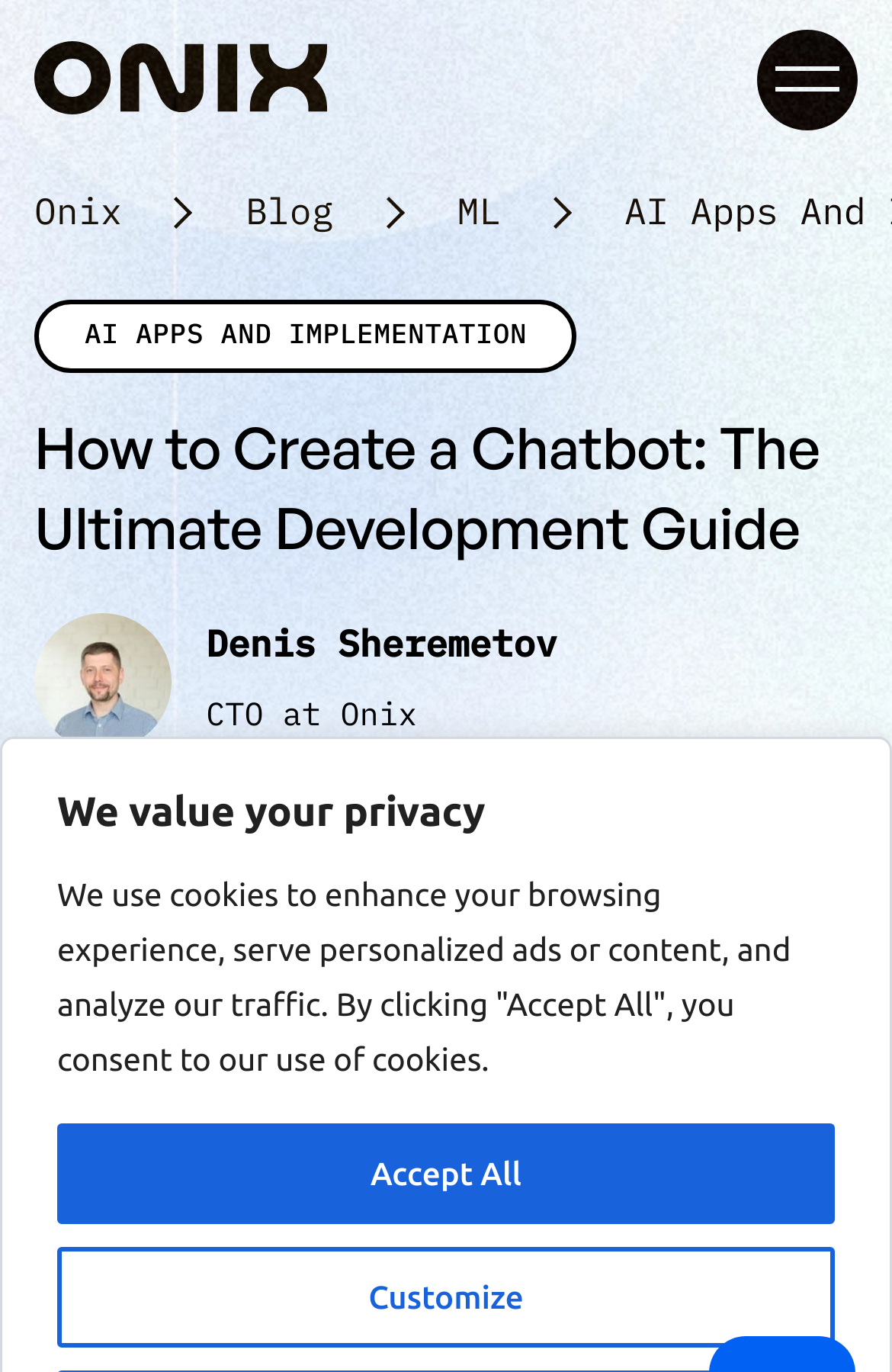Specify the bounding box coordinates for the region that must be clicked to perform the given instruction: "Click the Customize button".

[0.064, 0.909, 0.936, 0.982]